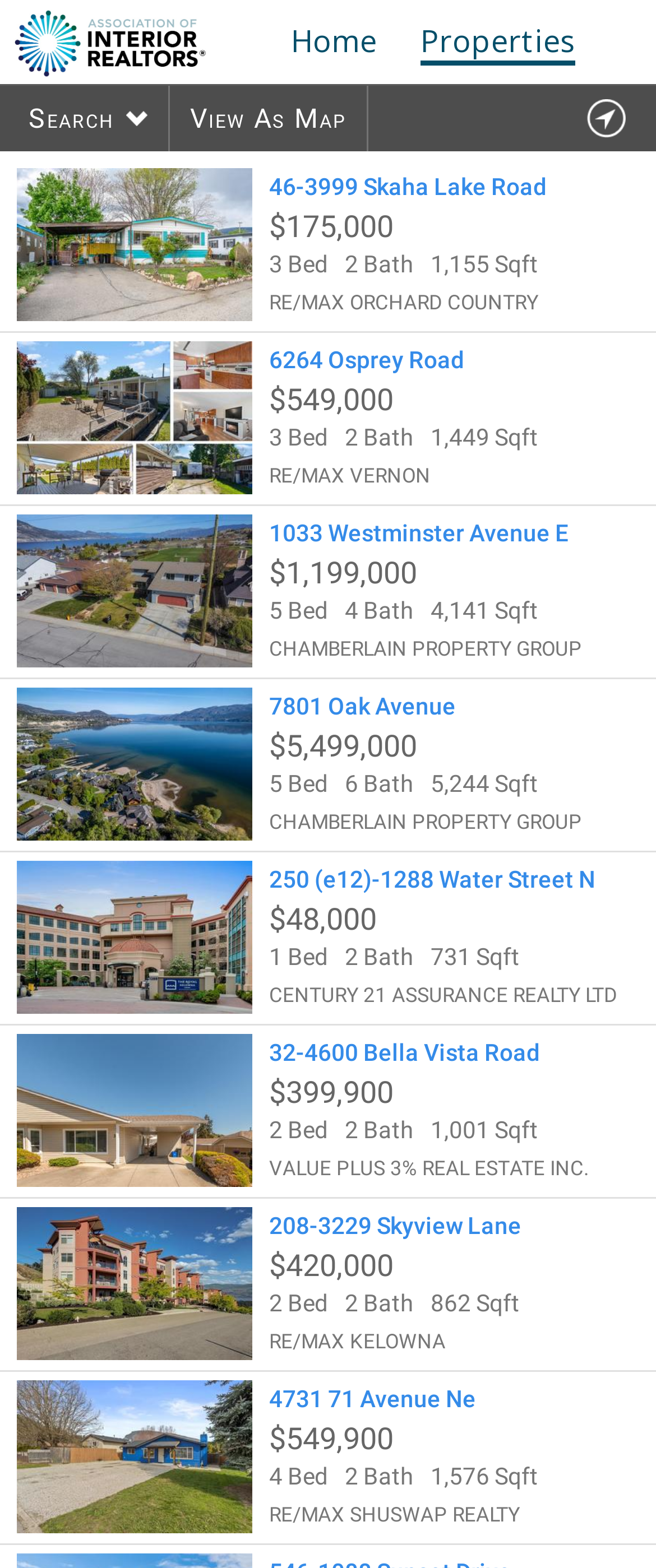Please provide a detailed answer to the question below based on the screenshot: 
What is the price of the most expensive property?

I looked for the highest price mentioned in the property descriptions. The link with the highest price is '7801 Oak Avenue $5,499,000 5 Bed 6 Bath 5,244 Sqft CHAMBERLAIN PROPERTY GROUP'.